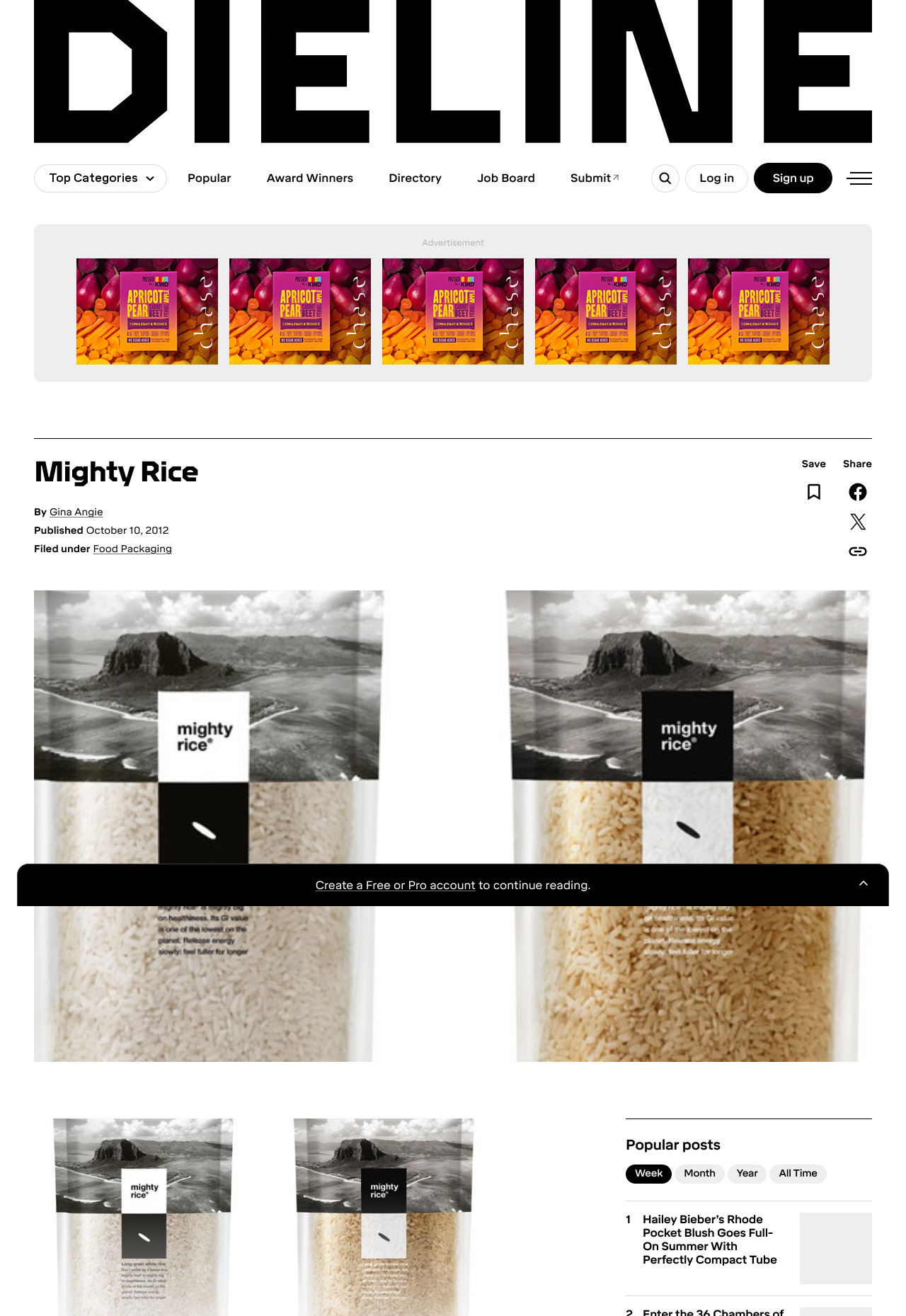Please specify the bounding box coordinates in the format (top-left x, top-left y, bottom-right x, bottom-right y), with values ranging from 0 to 1. Identify the bounding box for the UI component described as follows: Search

[0.719, 0.125, 0.75, 0.146]